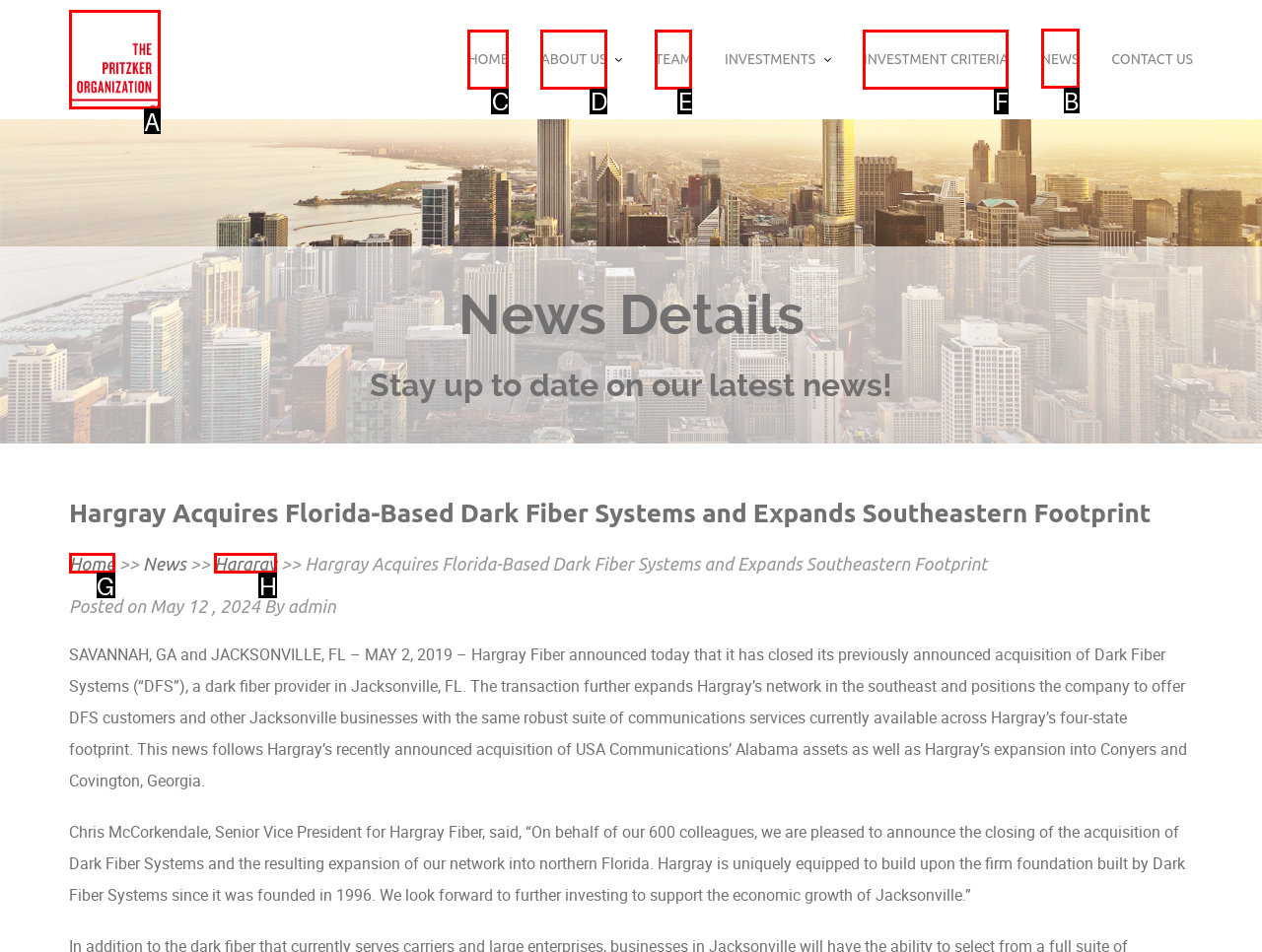Point out which HTML element you should click to fulfill the task: Click the NEWS link.
Provide the option's letter from the given choices.

B